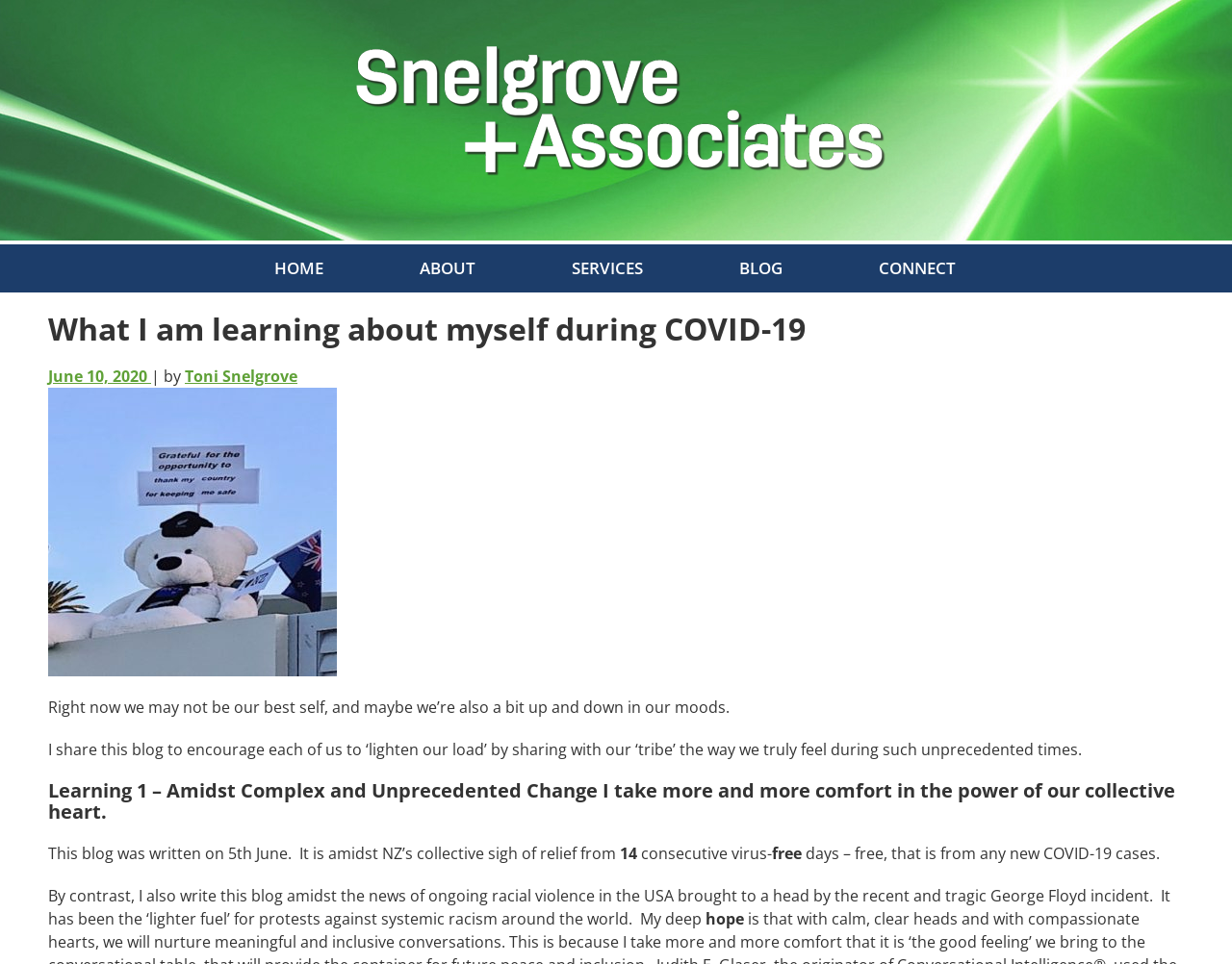Please locate the bounding box coordinates of the element that needs to be clicked to achieve the following instruction: "visit the about page". The coordinates should be four float numbers between 0 and 1, i.e., [left, top, right, bottom].

[0.302, 0.261, 0.425, 0.295]